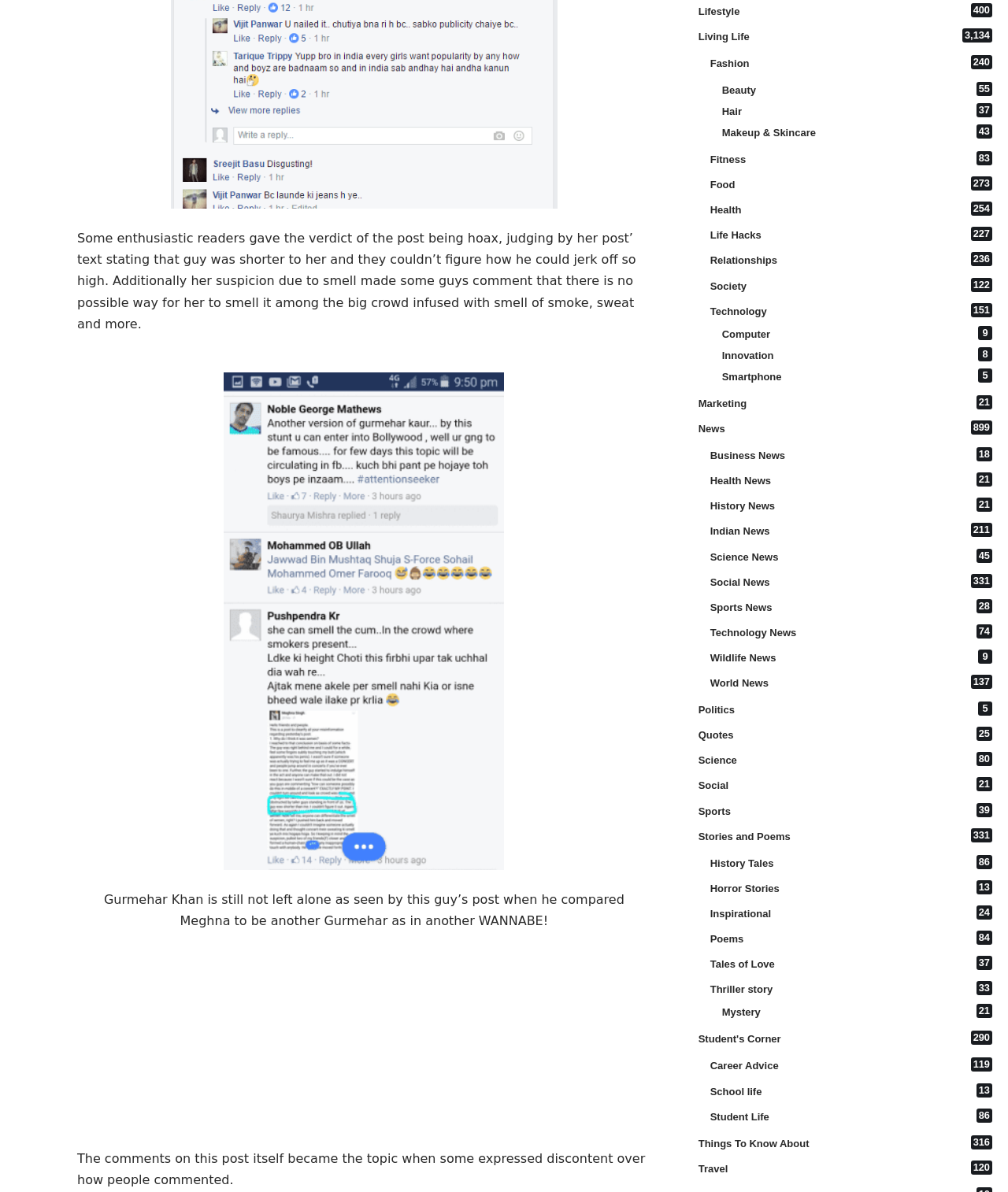How many categories are listed under 'News'?
Please provide a detailed and comprehensive answer to the question.

I found the link 'News 899' and its subcategories which include 'Business News 18', 'Health News 21', 'History News 21', 'Indian News 211', 'Science News 45', 'Social News 331', 'Sports News 28', 'Technology News 74', and 'World News 137', totaling 9 categories under 'News'.